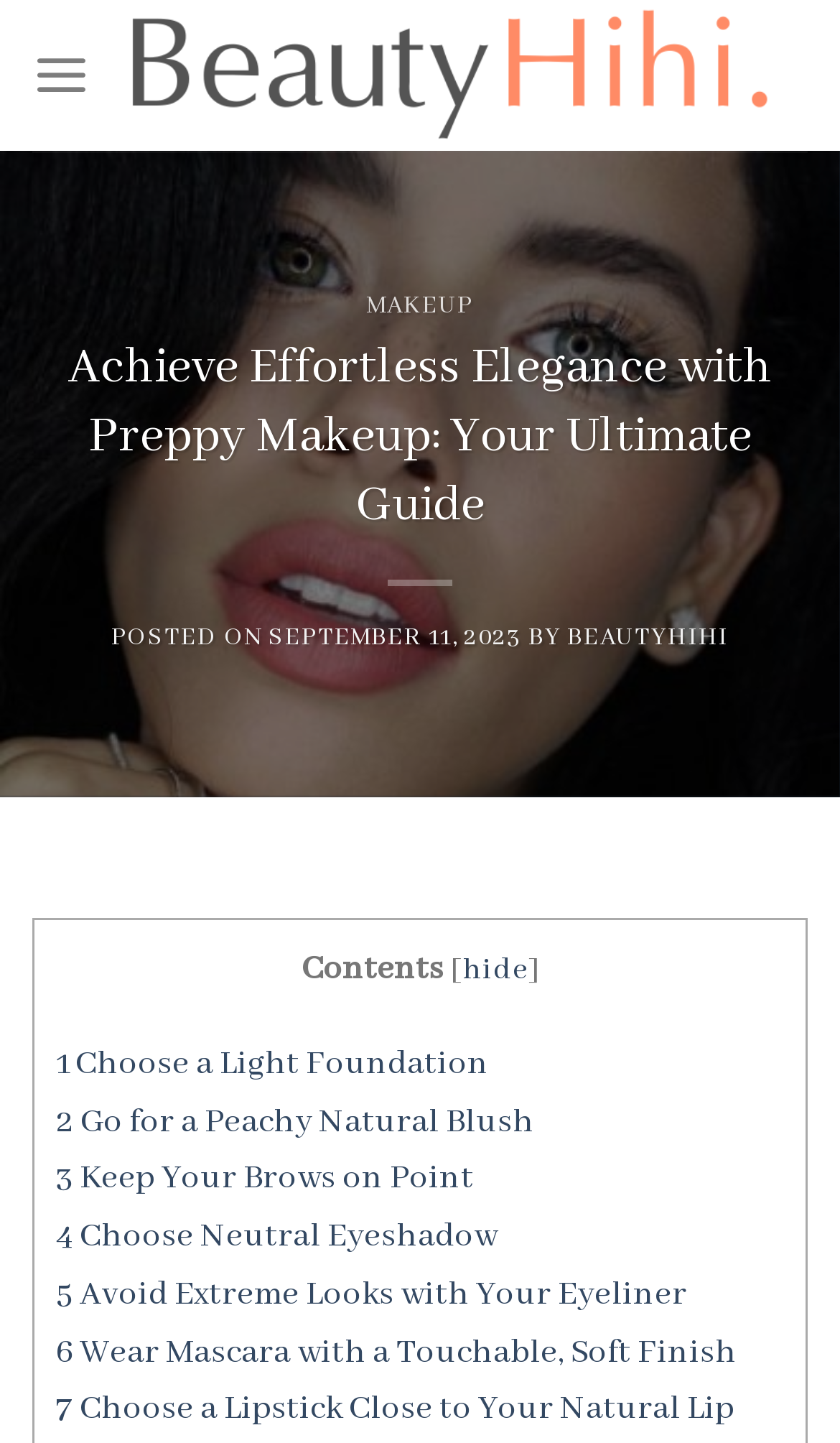Highlight the bounding box coordinates of the element you need to click to perform the following instruction: "Read the article posted on September 11, 2023."

[0.32, 0.432, 0.623, 0.453]